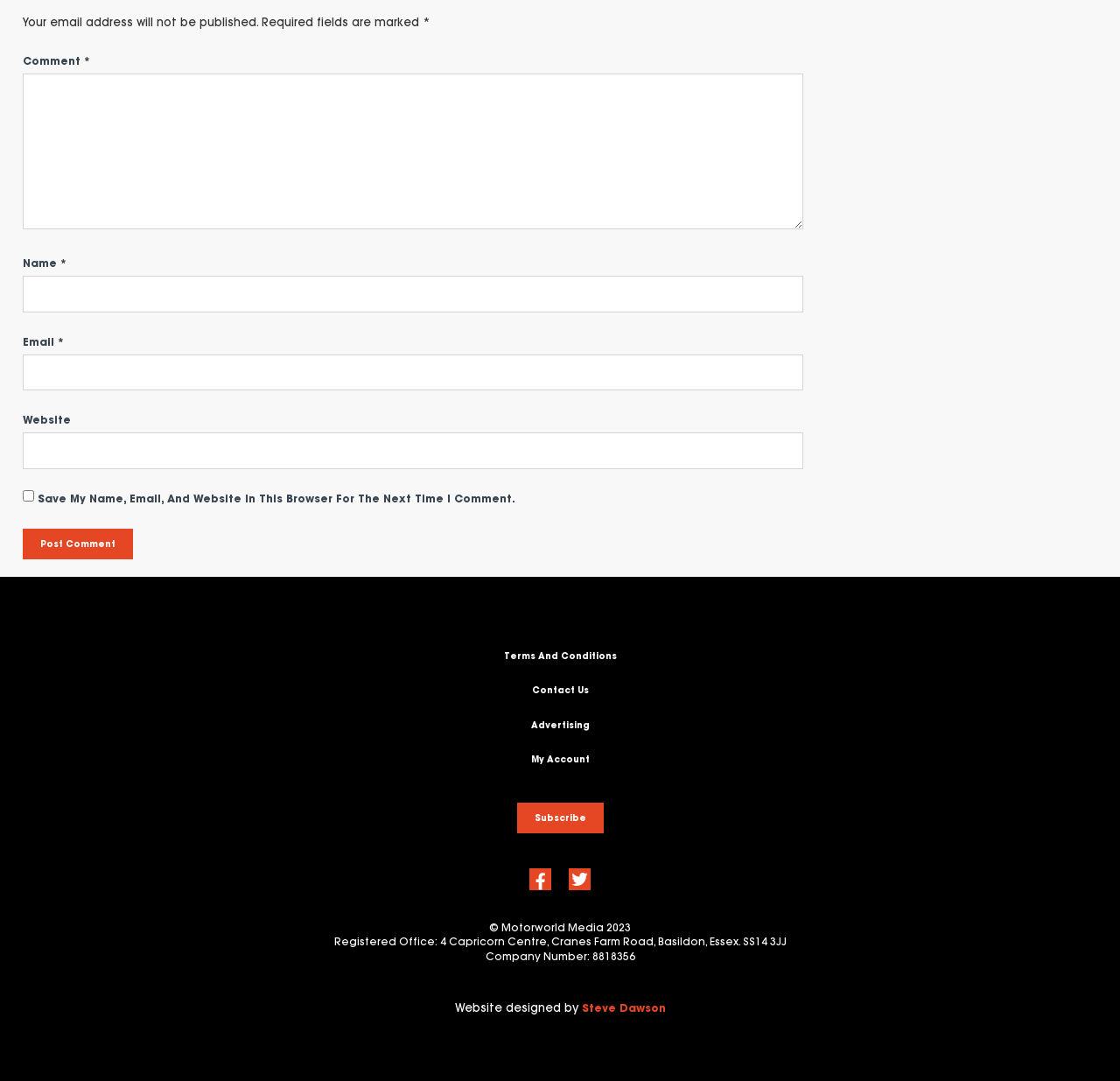Please provide a detailed answer to the question below based on the screenshot: 
Who designed the website?

The website was designed by Steve Dawson, as mentioned at the bottom of the webpage with the link 'Steve Dawson'.